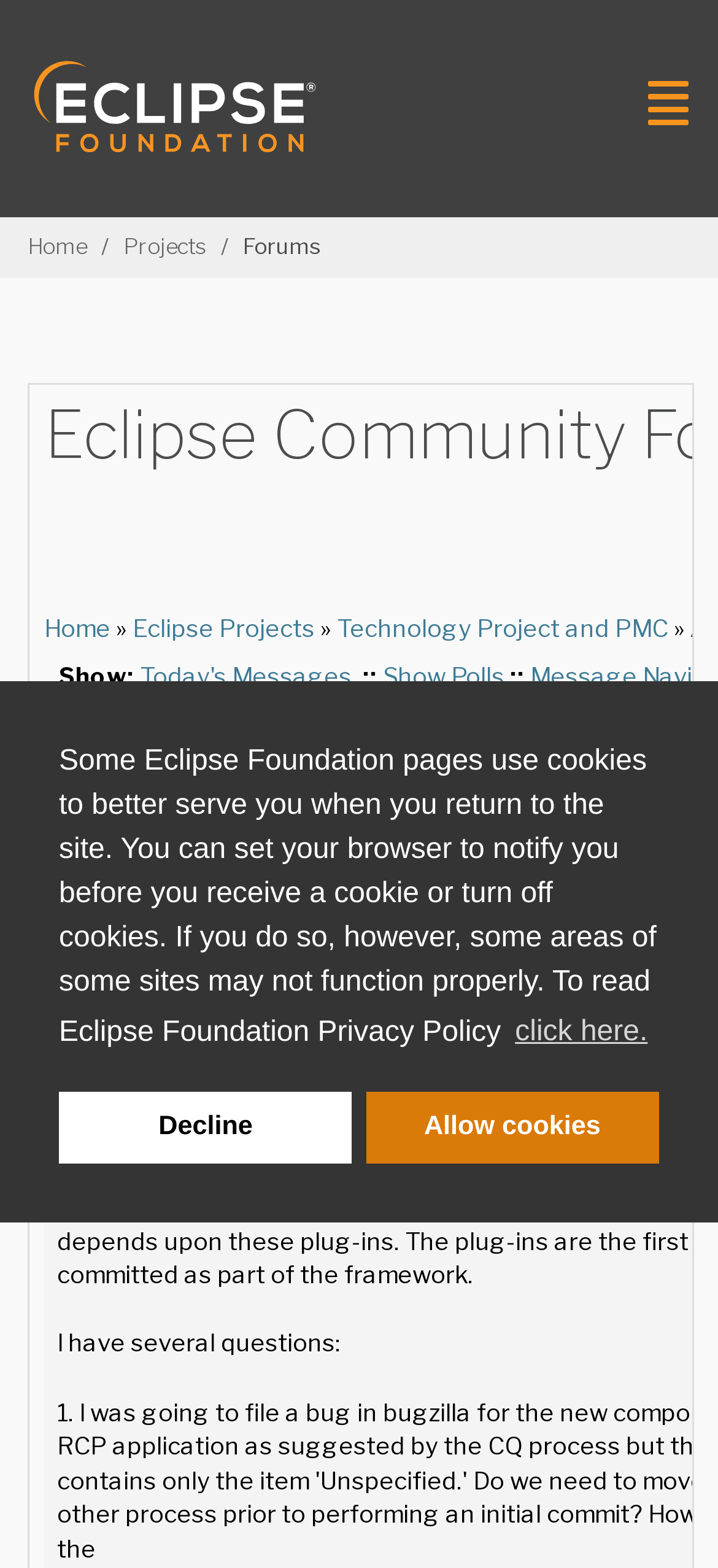Please indicate the bounding box coordinates of the element's region to be clicked to achieve the instruction: "View the profile of Mike". Provide the coordinates as four float numbers between 0 and 1, i.e., [left, top, right, bottom].

[0.133, 0.523, 0.197, 0.539]